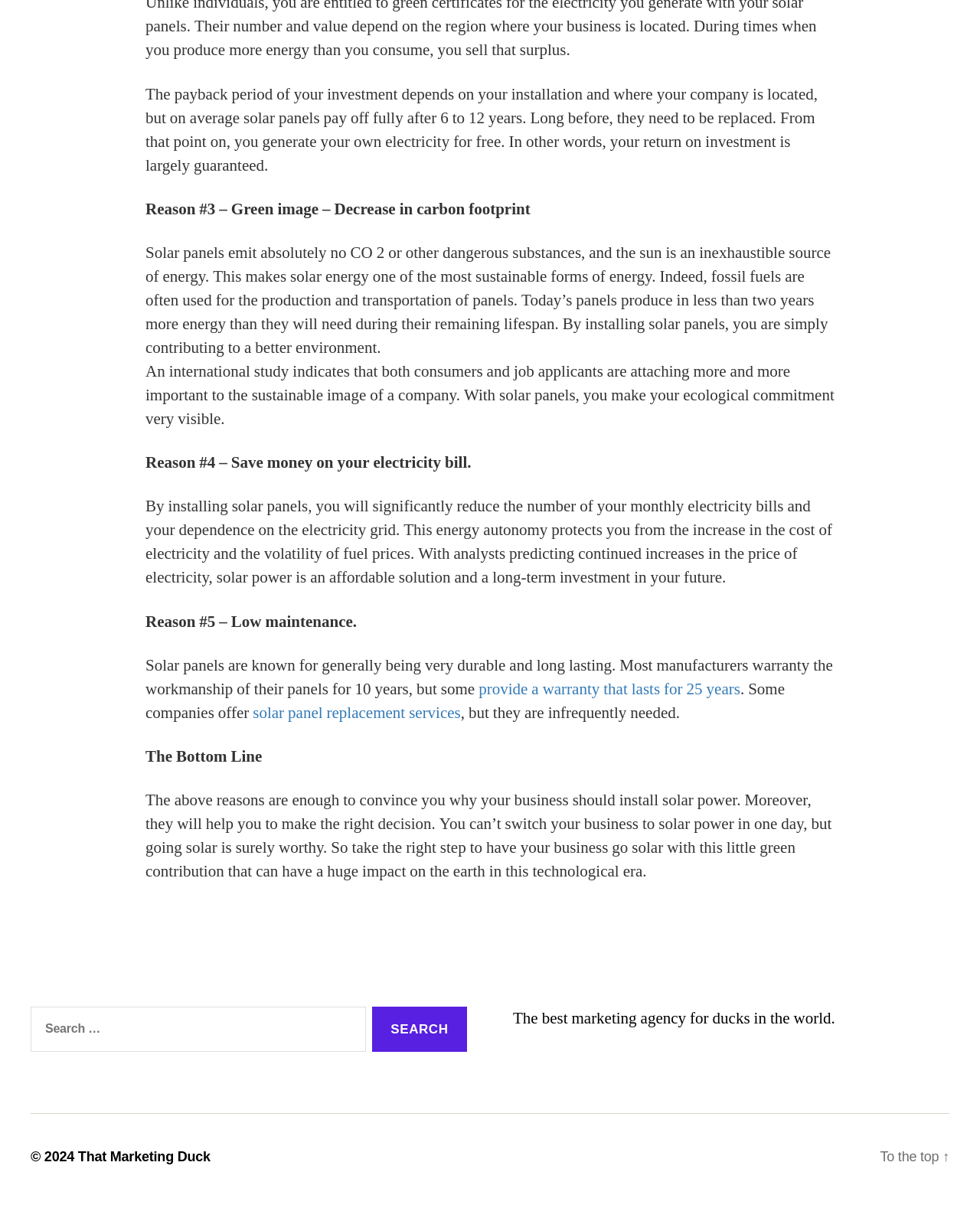Who is the copyright holder of the webpage?
Based on the screenshot, provide your answer in one word or phrase.

That Marketing Duck